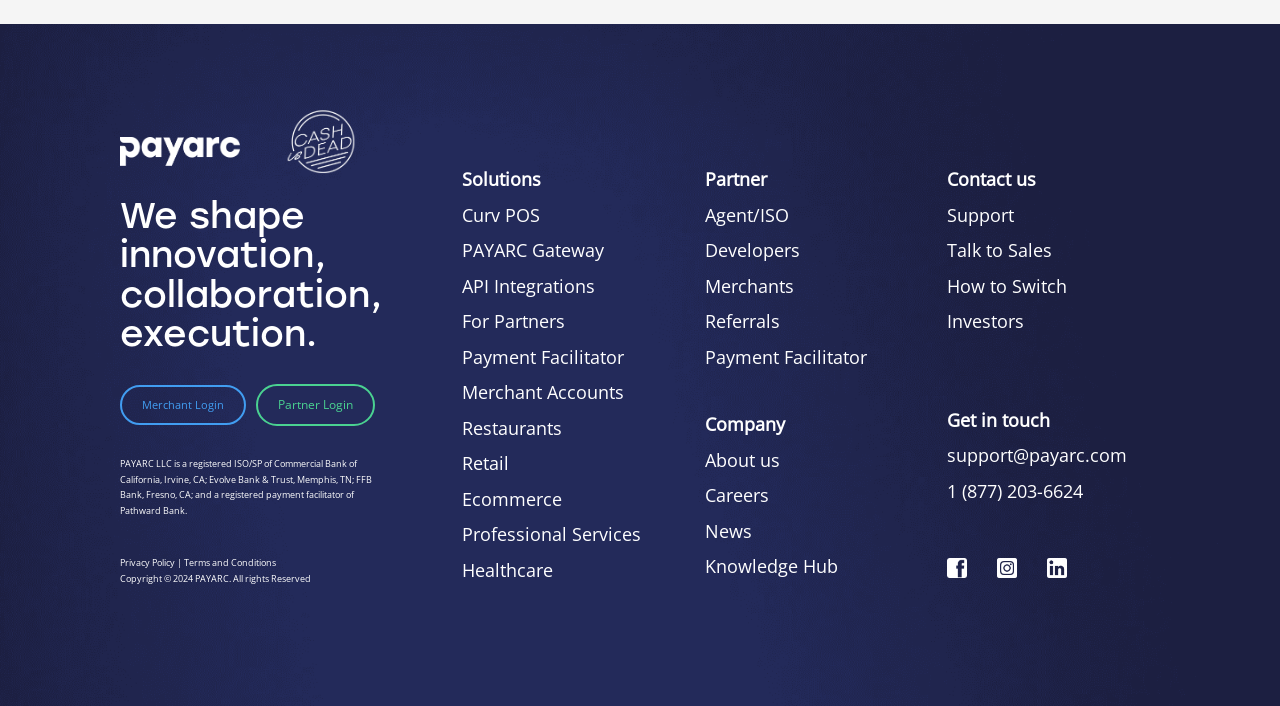Could you provide the bounding box coordinates for the portion of the screen to click to complete this instruction: "Learn about PAYARC Gateway"?

[0.361, 0.337, 0.472, 0.371]